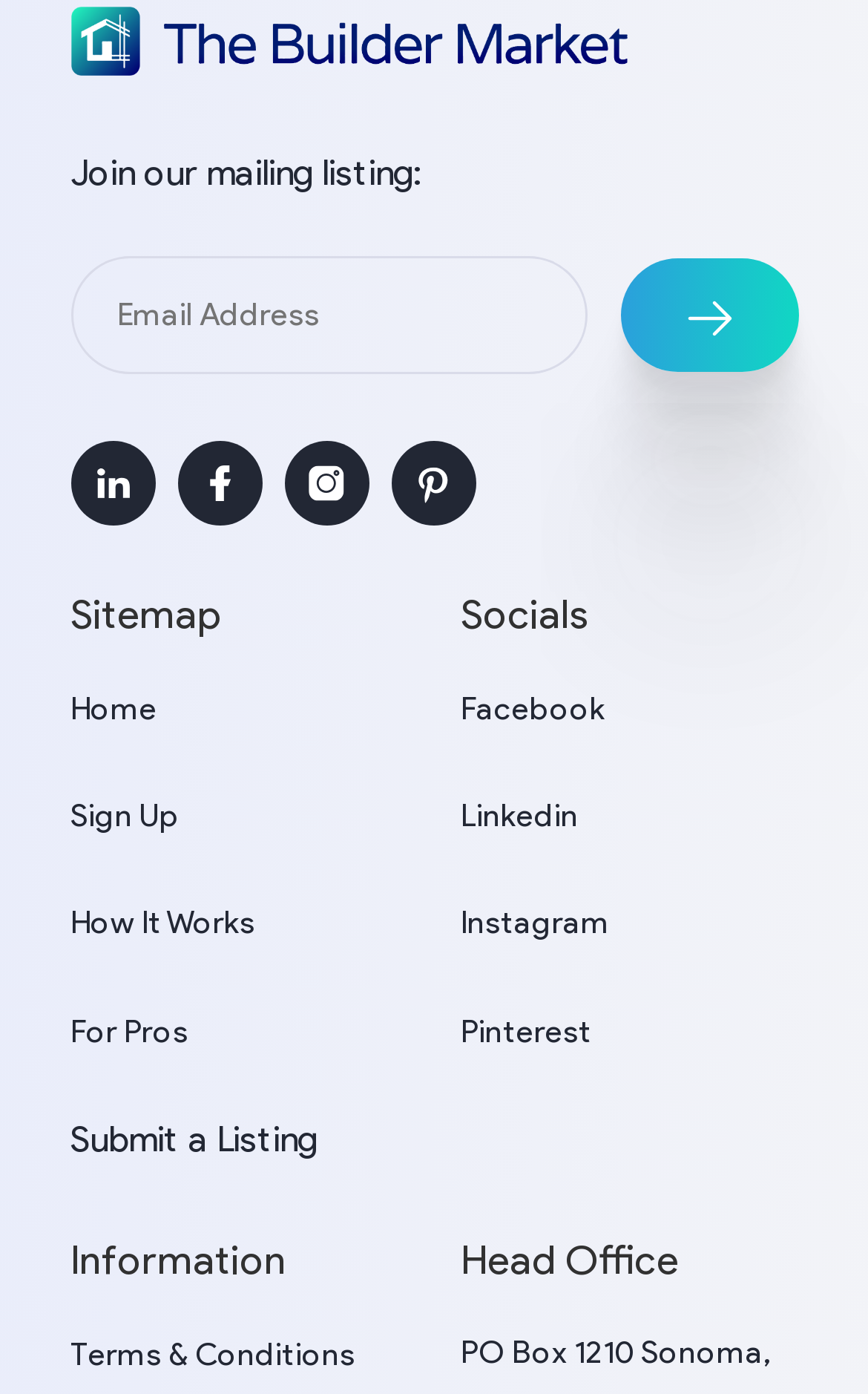Pinpoint the bounding box coordinates of the clickable area needed to execute the instruction: "Click to sign up for newsletter". The coordinates should be specified as four float numbers between 0 and 1, i.e., [left, top, right, bottom].

[0.714, 0.186, 0.919, 0.267]